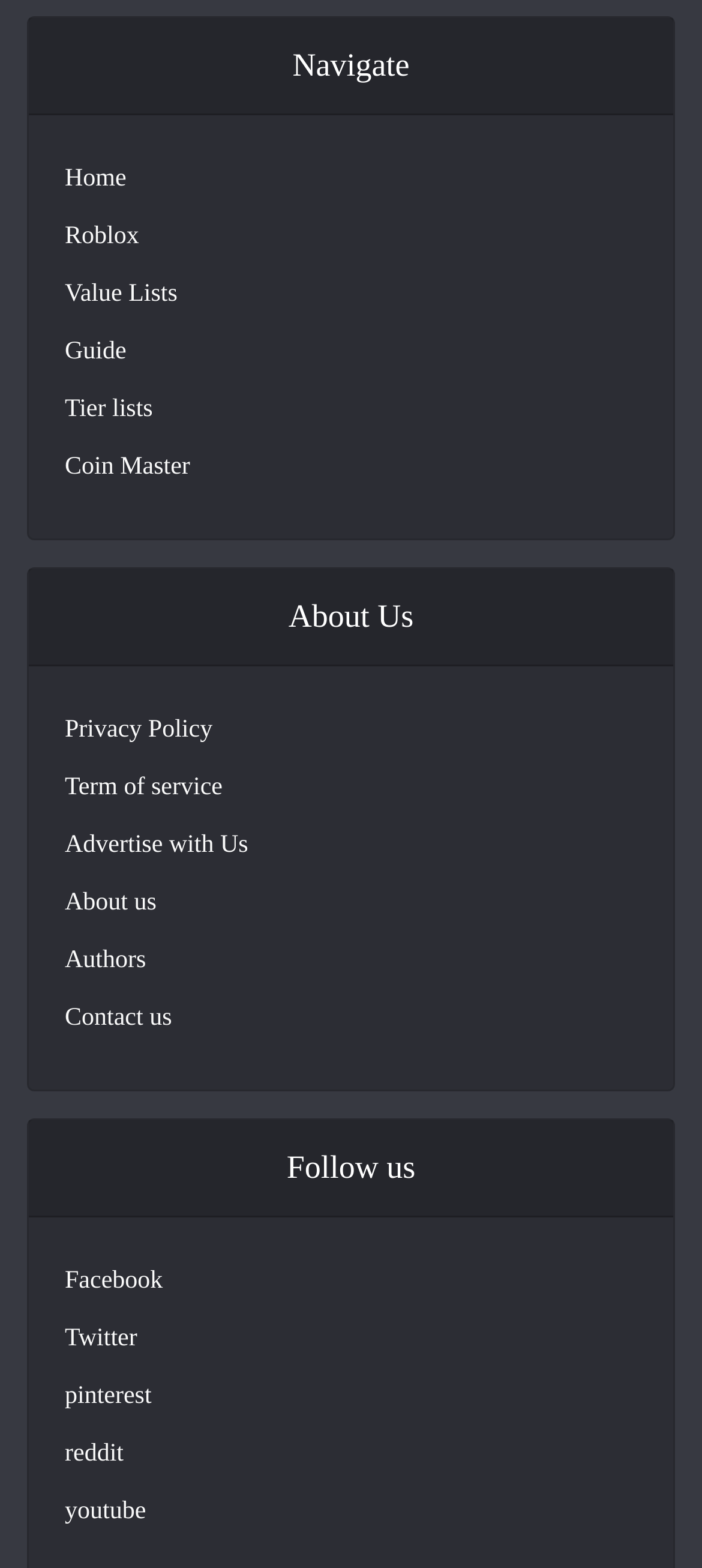Bounding box coordinates should be provided in the format (top-left x, top-left y, bottom-right x, bottom-right y) with all values between 0 and 1. Identify the bounding box for this UI element: Advertise with Us

[0.092, 0.527, 0.354, 0.552]